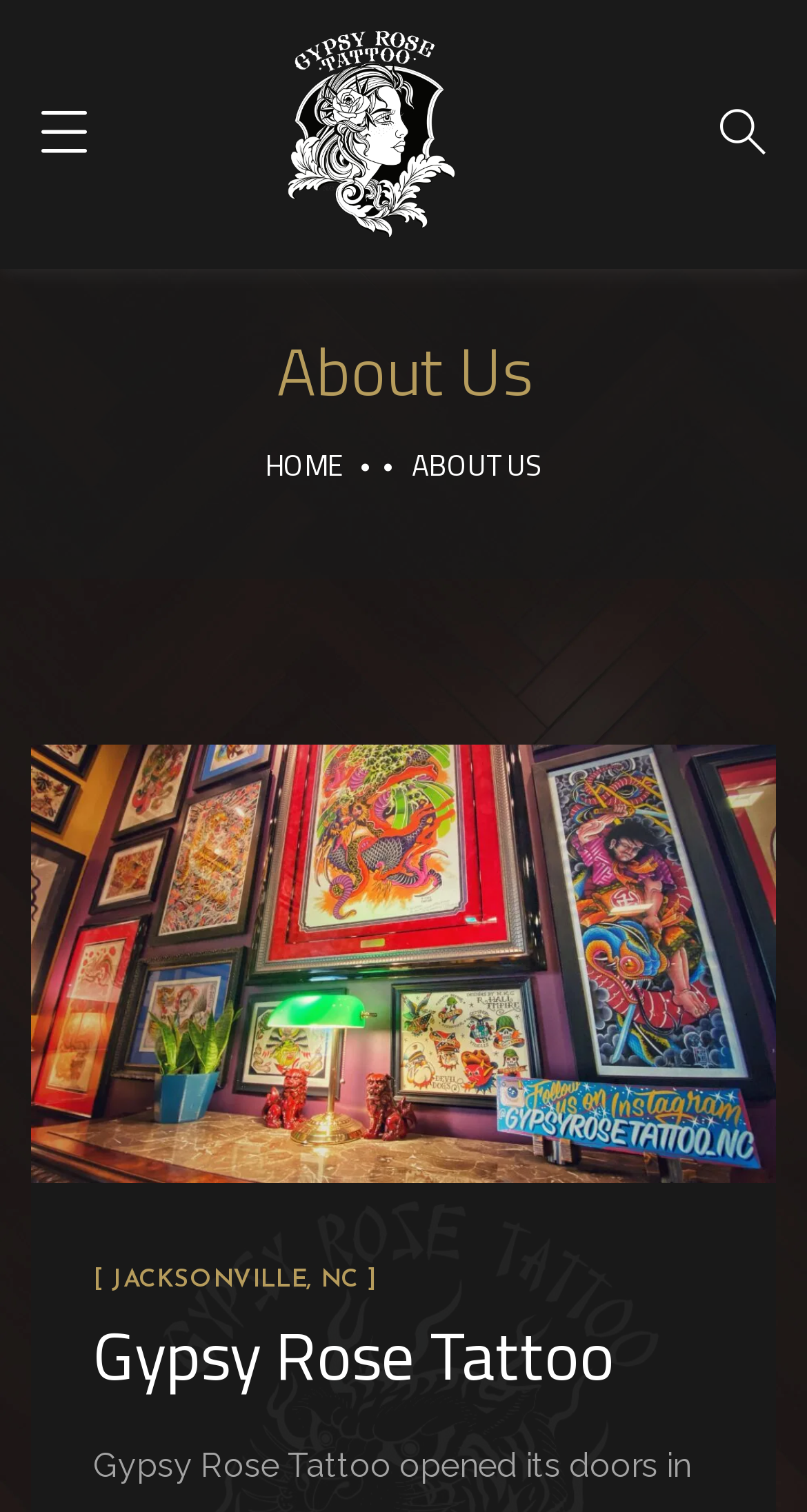Identify the bounding box coordinates of the HTML element based on this description: "alt="Gypsy Rose Tattoo"".

[0.356, 0.074, 0.564, 0.1]